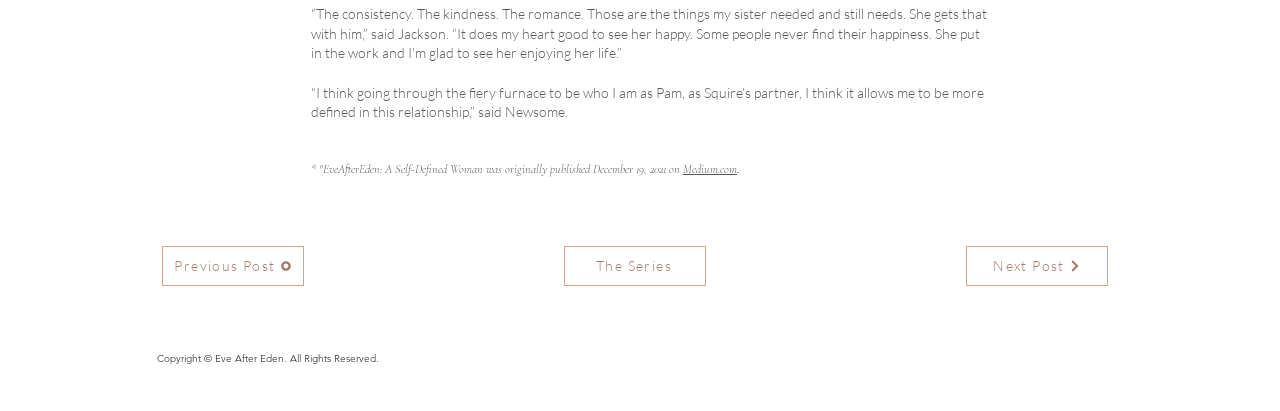Answer in one word or a short phrase: 
How many navigation links are there?

3